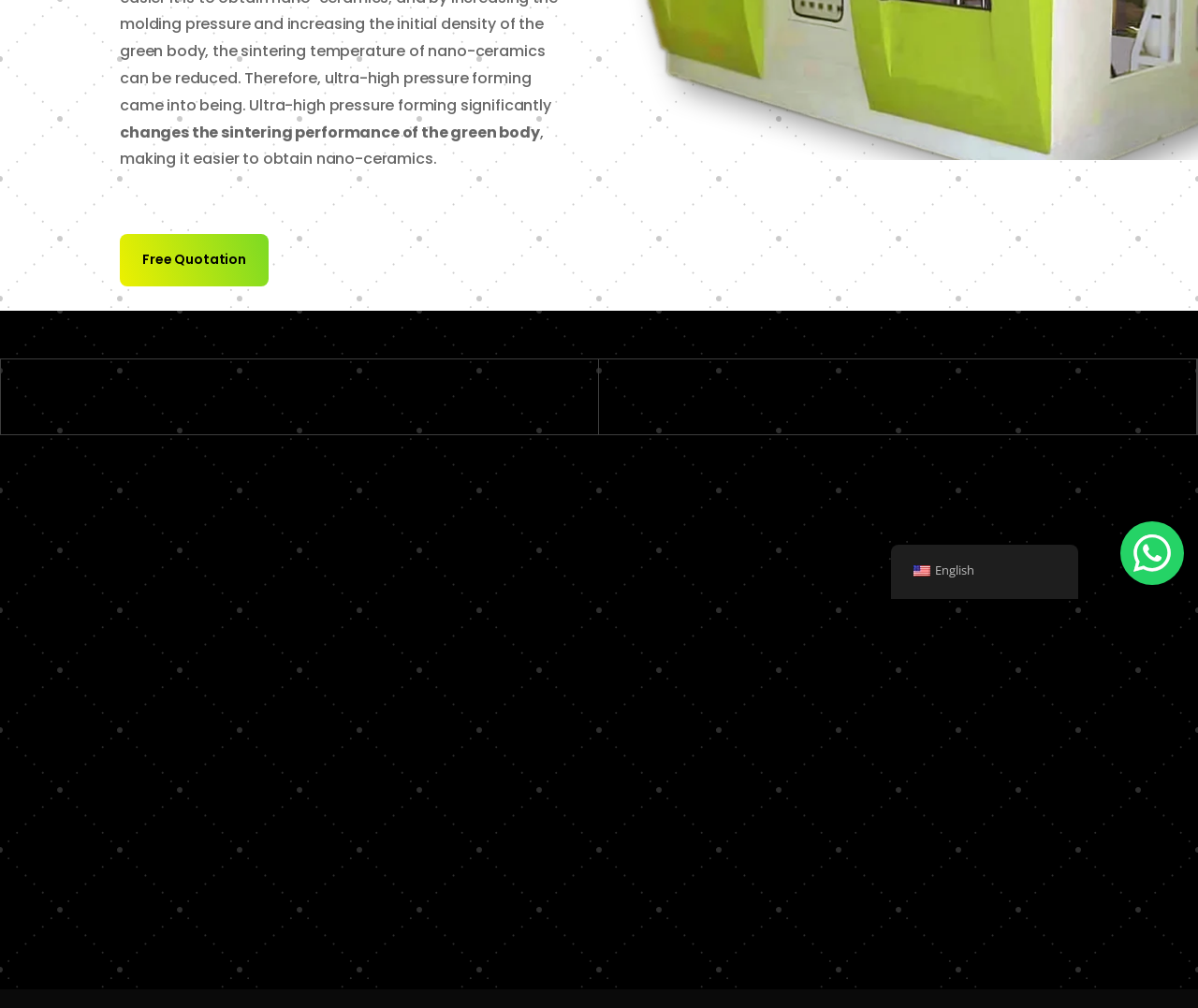Locate the bounding box of the UI element with the following description: "Water Quality Accountability Act (WQAA)".

None